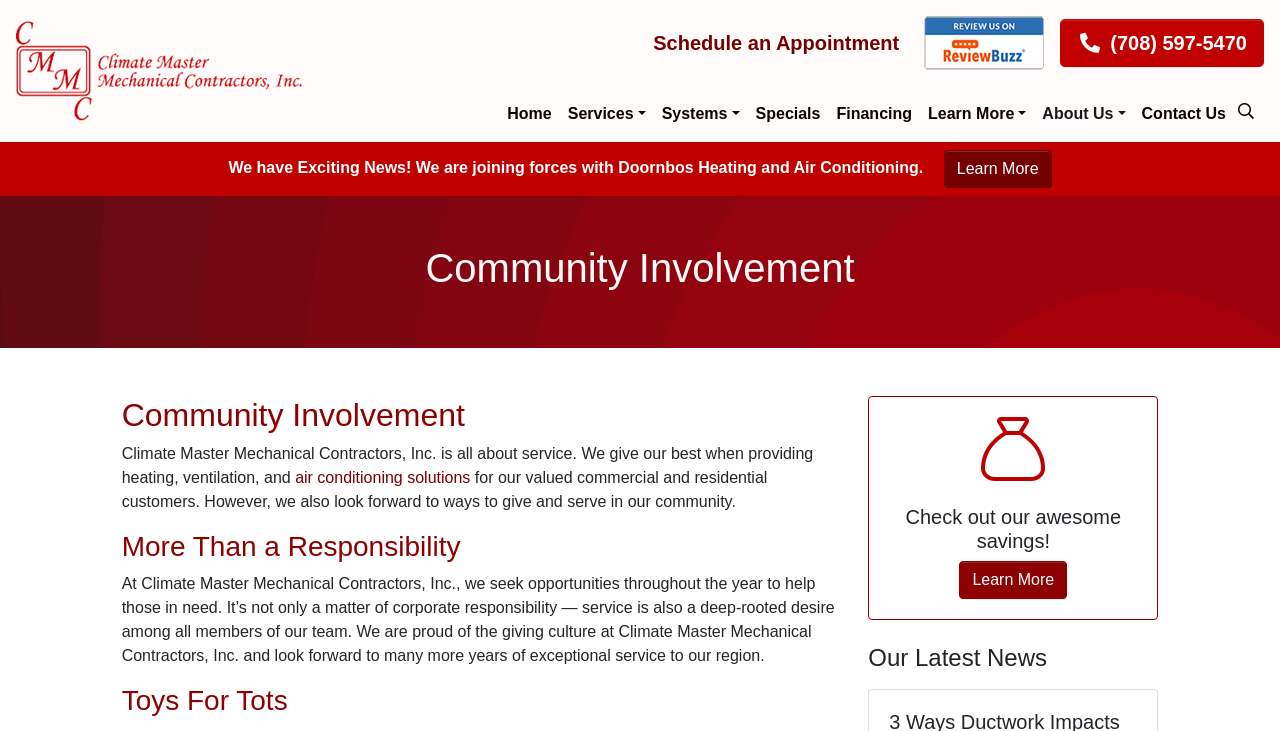Highlight the bounding box coordinates of the region I should click on to meet the following instruction: "Click the Schedule an Appointment button".

[0.497, 0.026, 0.716, 0.092]